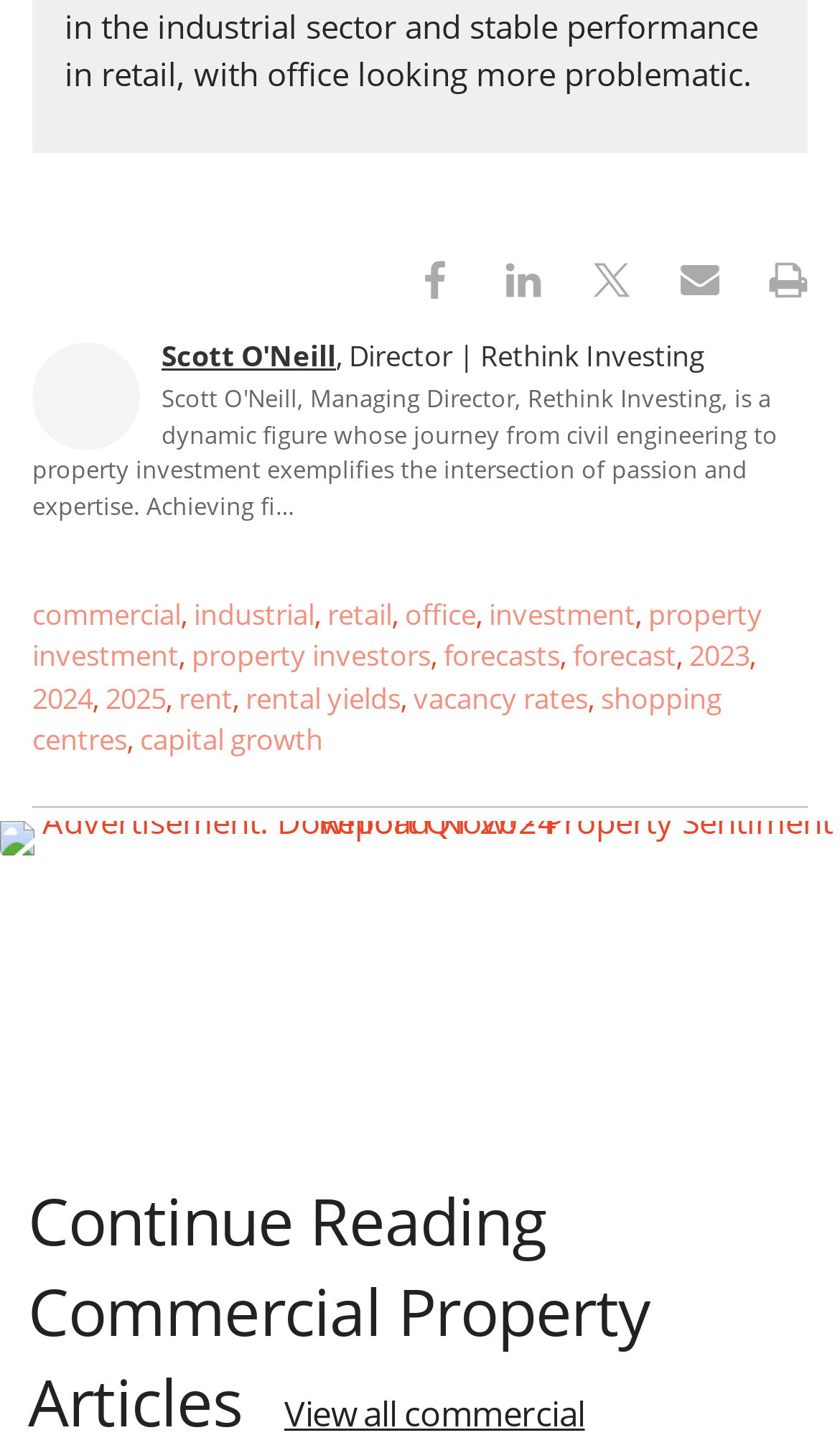Provide the bounding box coordinates for the UI element described in this sentence: "retail". The coordinates should be four float values between 0 and 1, i.e., [left, top, right, bottom].

[0.39, 0.409, 0.467, 0.436]